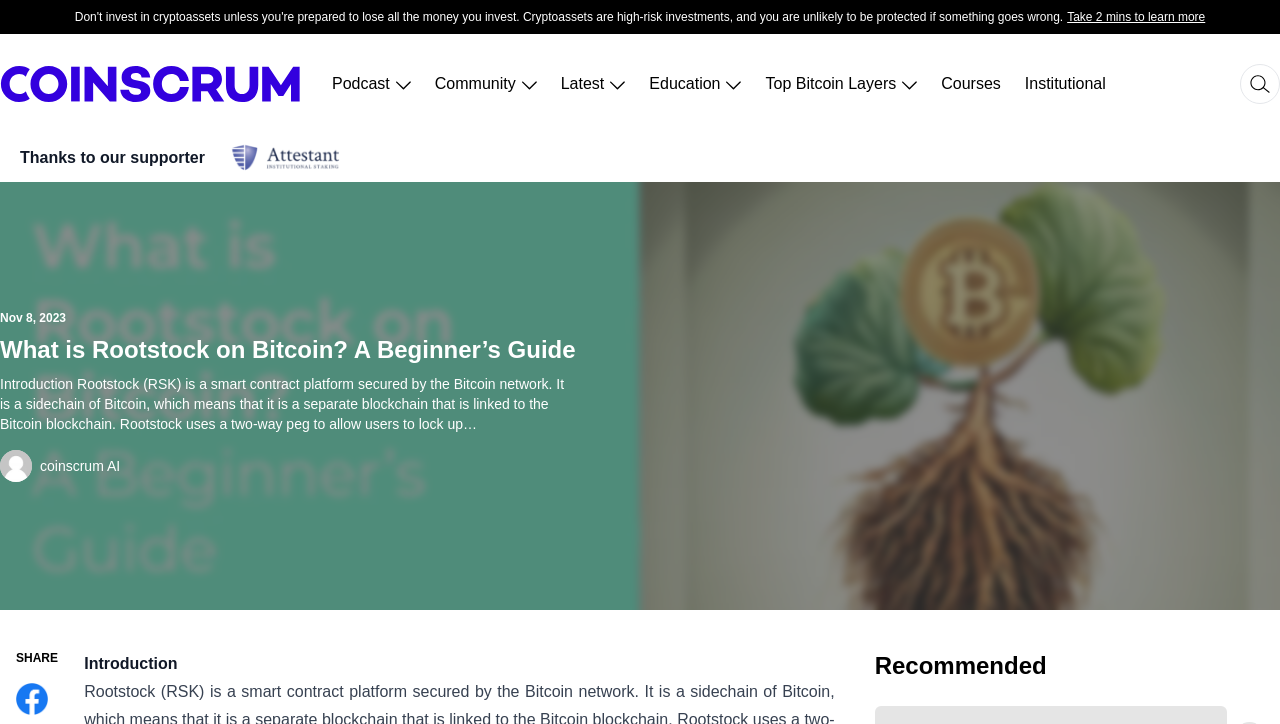How many buttons are on the webpage?
Using the image, answer in one word or phrase.

9